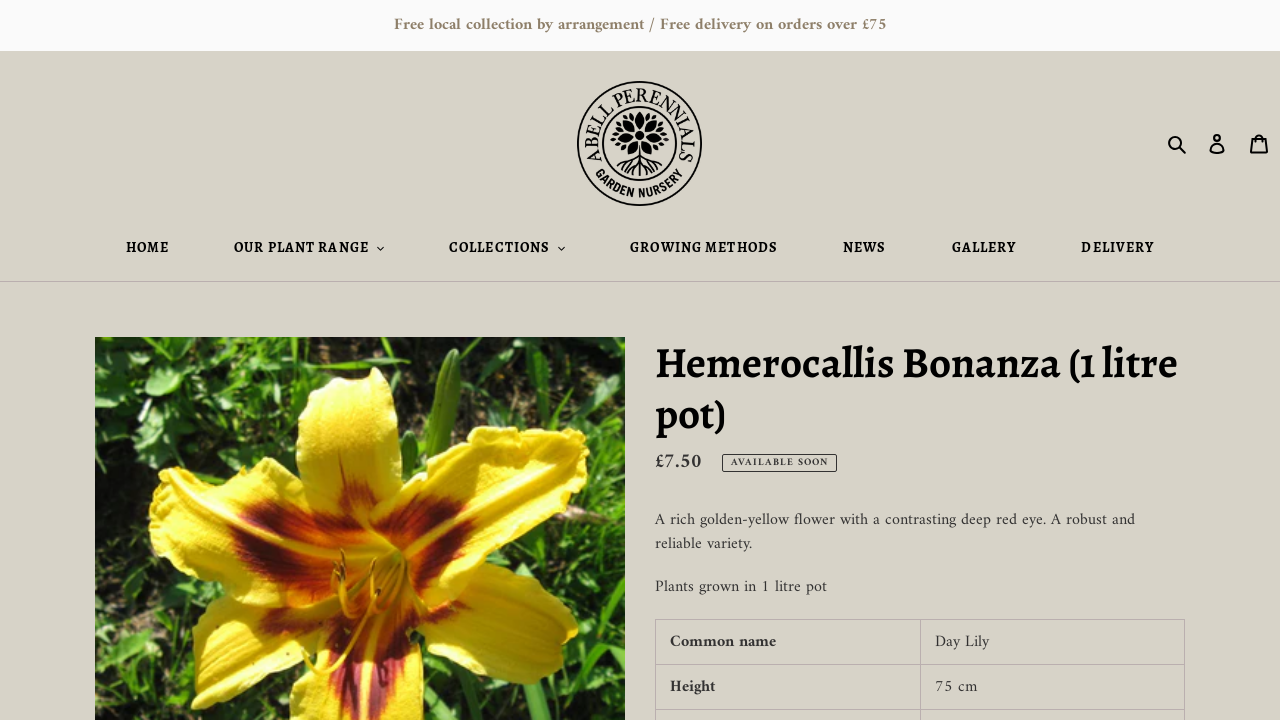What is the pot size of the plant?
Based on the visual information, provide a detailed and comprehensive answer.

I found the pot size by looking at the static text that says 'Plants grown in 1 litre pot'.